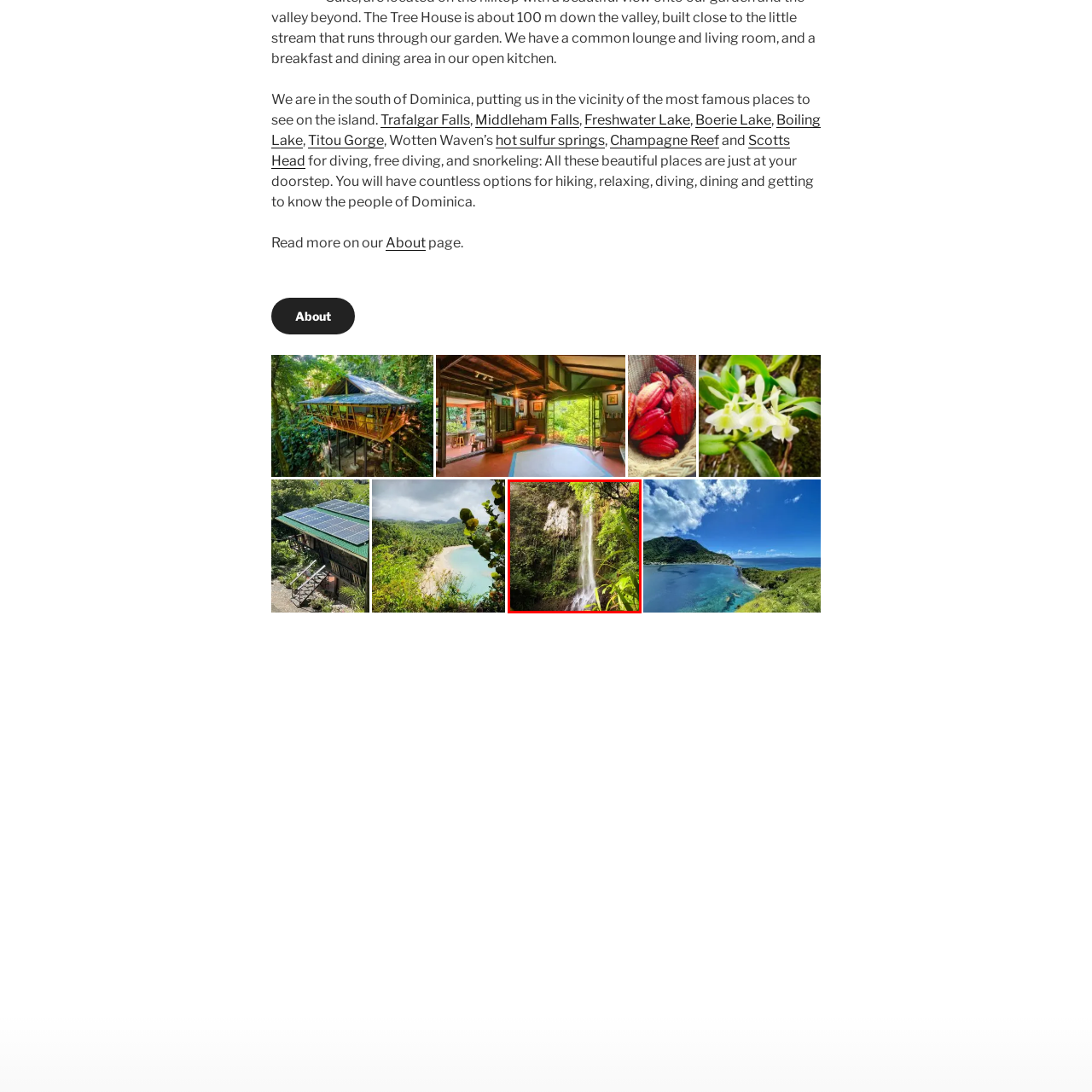Explain comprehensively what is shown in the image marked by the red outline.

This stunning image showcases the breathtaking beauty of Middleham Falls, located in Dominica. The waterfall cascades gracefully down a rocky cliff, surrounded by lush greenery that highlights the island's rich biodiversity. Vibrant foliage frames the scene, adding depth and life to the composition. The sunlight filtering through the leaves creates a tranquil atmosphere, reflecting the natural serenity of the area. Middleham Falls is one of the island's popular locations for hiking and exploration, inviting visitors to experience the rejuvenating power of nature and the stunning landscapes that Dominica has to offer.